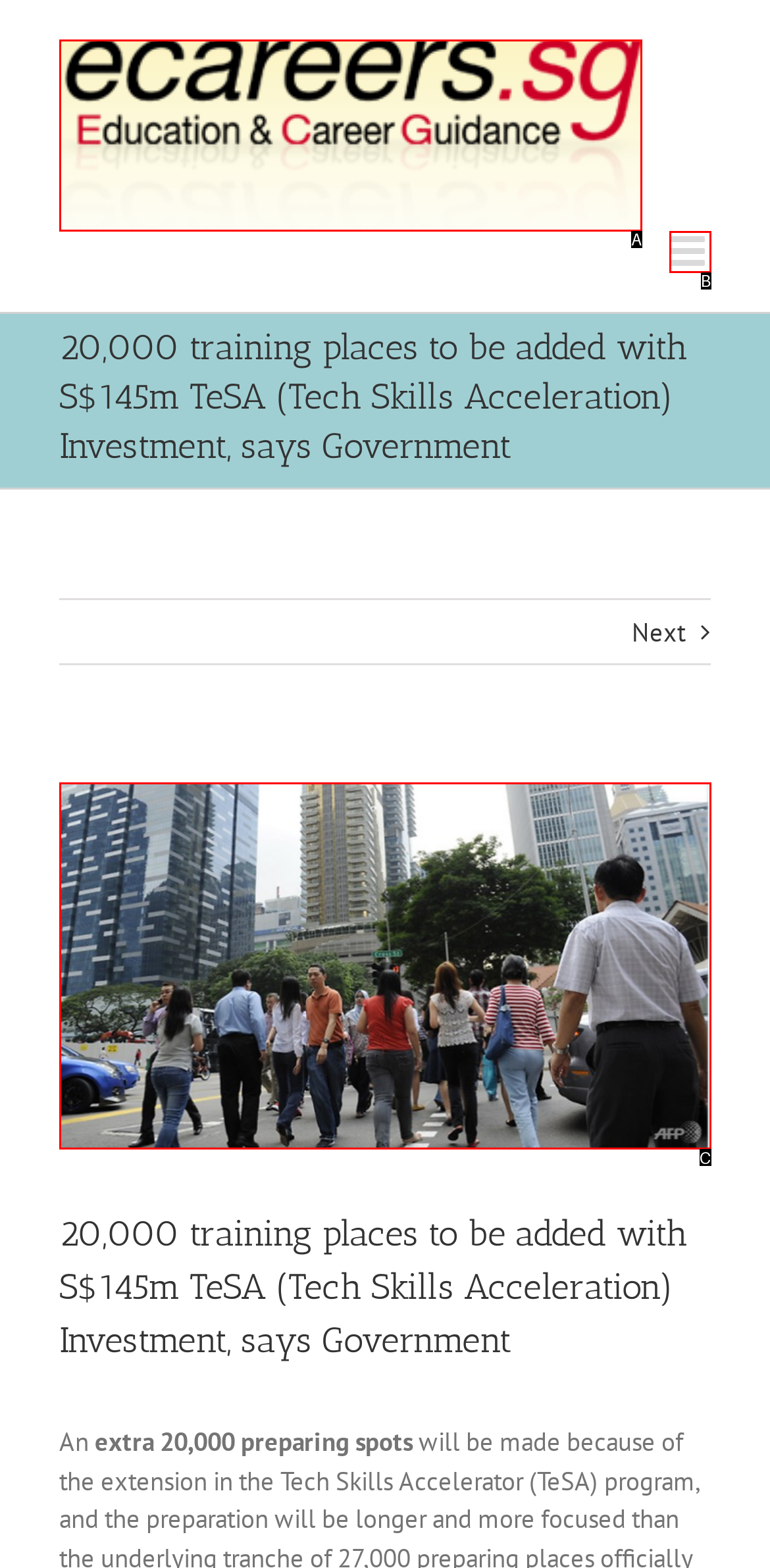Identify the HTML element that corresponds to the description: View Larger Image Provide the letter of the matching option directly from the choices.

C